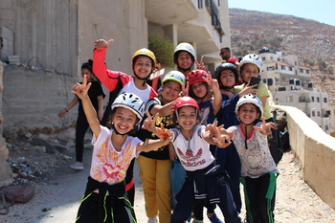Describe the important features and context of the image with as much detail as possible.

The image captures a joyful group of children posing happily in the Shuafat refugee camp in East Jerusalem, showcasing their vibrant energy and enthusiasm. They are dressed casually in colorful clothing, wearing protective helmets, which suggests they may have just participated in an outdoor activity or event, possibly related to sports or recreational programs aimed at promoting psycho-social support. 

The background features a mix of unfinished buildings and residential structures characteristic of the area, highlighting the challenging living conditions faced by many here. The expressions of the children convey a sense of community and resilience, reflecting the positive impact of initiatives aimed at enhancing their quality of life amid the complex socio-political backdrop. This moment encapsulates the spirit of joy and hope in a setting influenced by significant historical challenges.